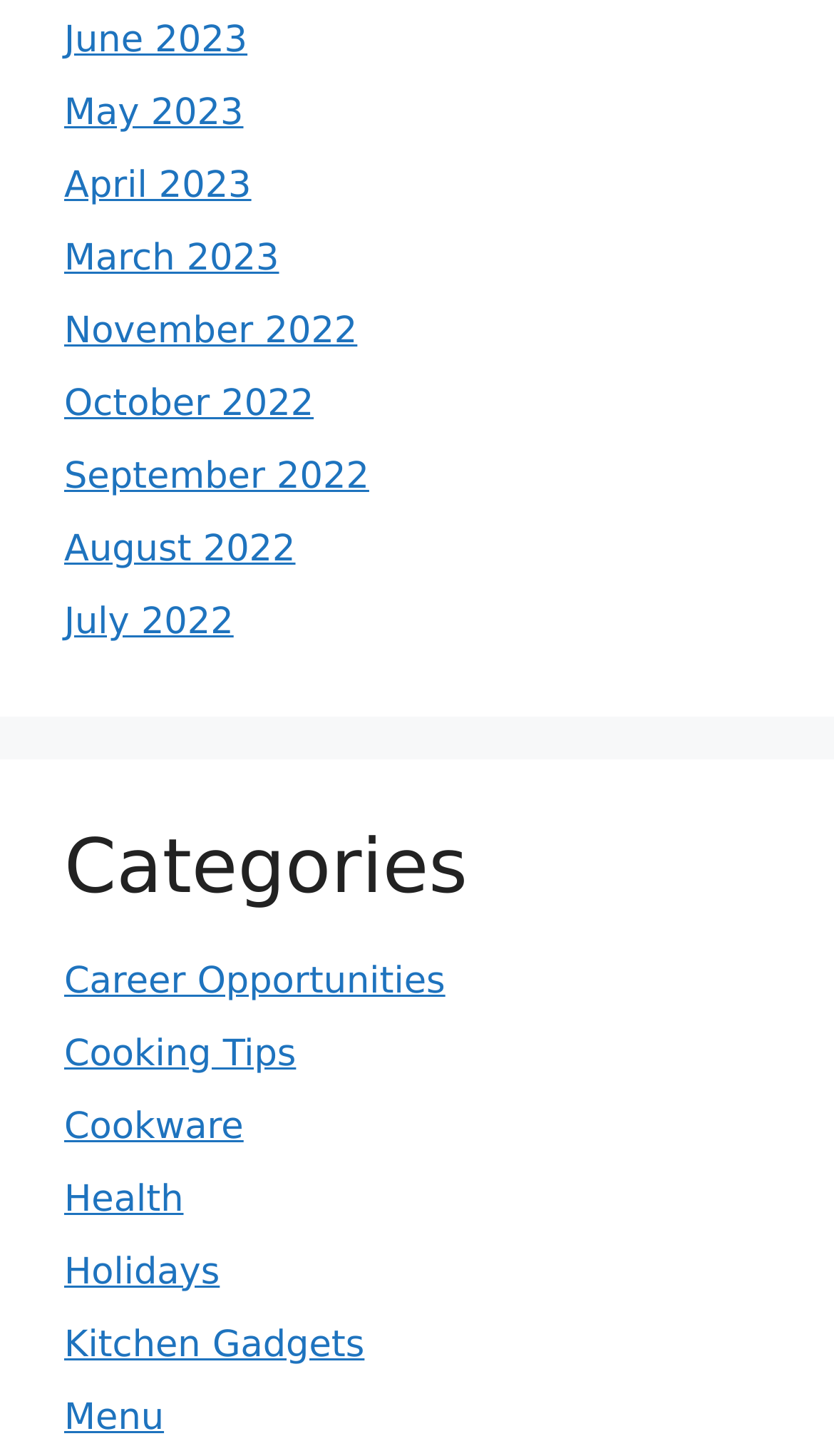Please determine the bounding box coordinates of the clickable area required to carry out the following instruction: "Check out Kitchen Gadgets". The coordinates must be four float numbers between 0 and 1, represented as [left, top, right, bottom].

[0.077, 0.909, 0.437, 0.938]